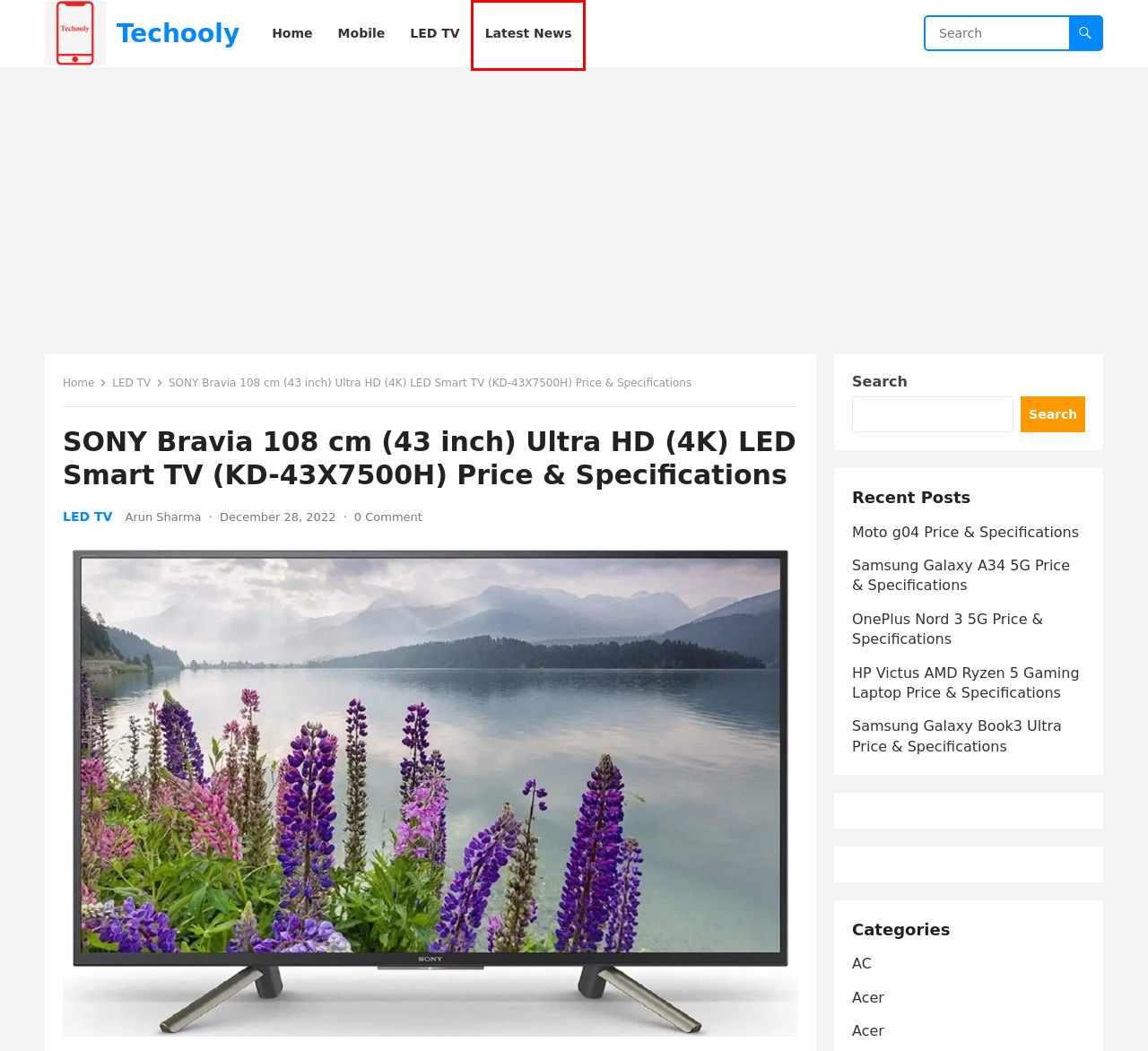Provided is a screenshot of a webpage with a red bounding box around an element. Select the most accurate webpage description for the page that appears after clicking the highlighted element. Here are the candidates:
A. Arun Sharma – Techooly
B. LED TV – Techooly
C. Mobile – Techooly
D. Samsung Galaxy Book3 Ultra Price & Specifications – Techooly
E. Techooly
F. Samsung Galaxy A34 5G Price & Specifications – Techooly
G. HP Victus AMD Ryzen 5 Gaming Laptop Price & Specifications – Techooly
H. News – Techooly

H